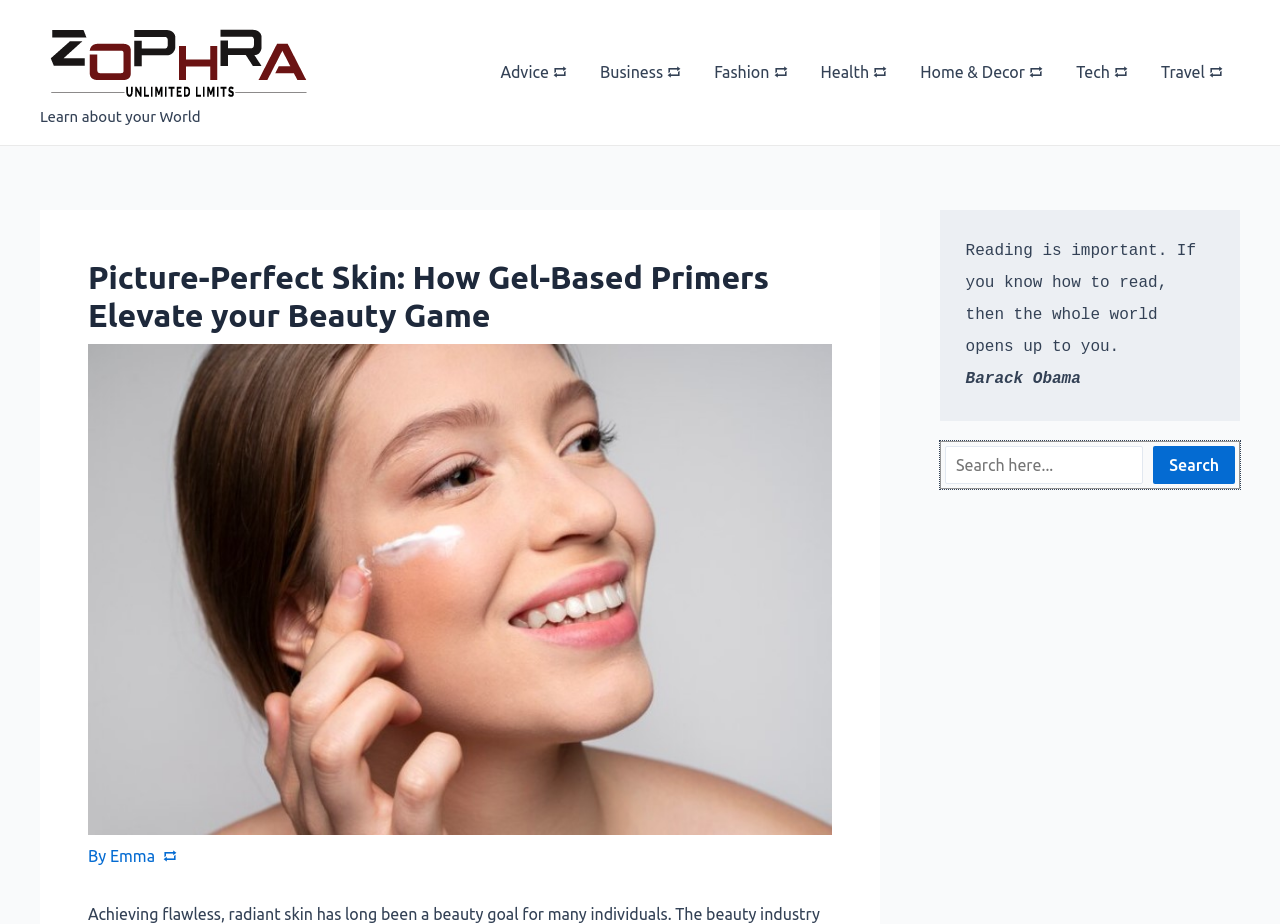Respond with a single word or phrase:
What is the purpose of the search box?

To search the website